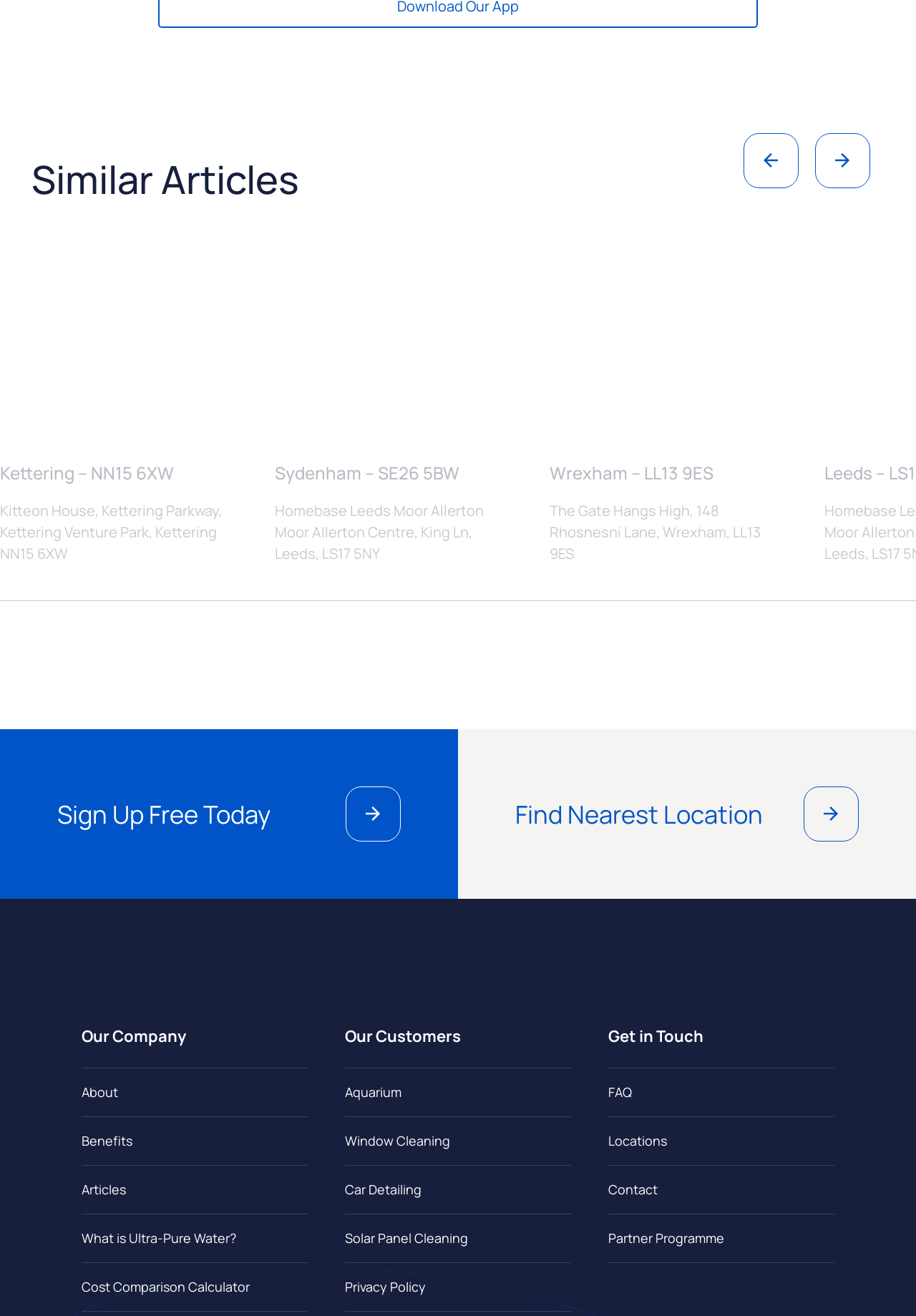Identify the bounding box coordinates for the UI element described as follows: Cost Comparison Calculator. Use the format (top-left x, top-left y, bottom-right x, bottom-right y) and ensure all values are floating point numbers between 0 and 1.

[0.089, 0.959, 0.336, 0.997]